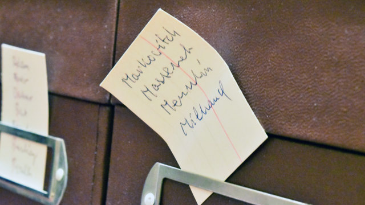Analyze the image and answer the question with as much detail as possible: 
What is the context in which the image is likely to be used?

The caption suggests that the image is related to the study of social behaviors or resource management, which implies an intellectual or administrative context, possibly in an academic or research setting.